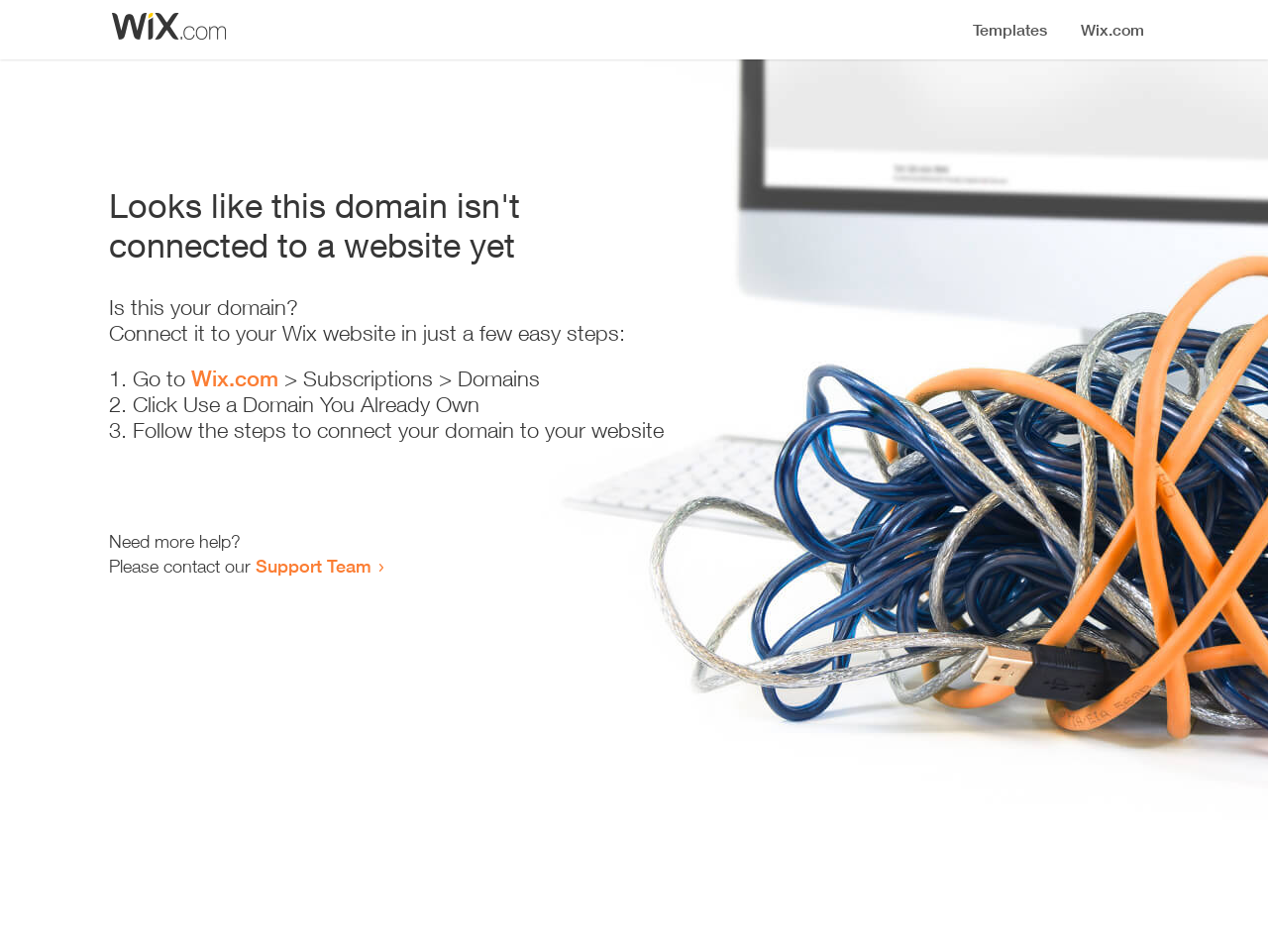Use a single word or phrase to answer the question:
What is the current status of the domain?

Not connected